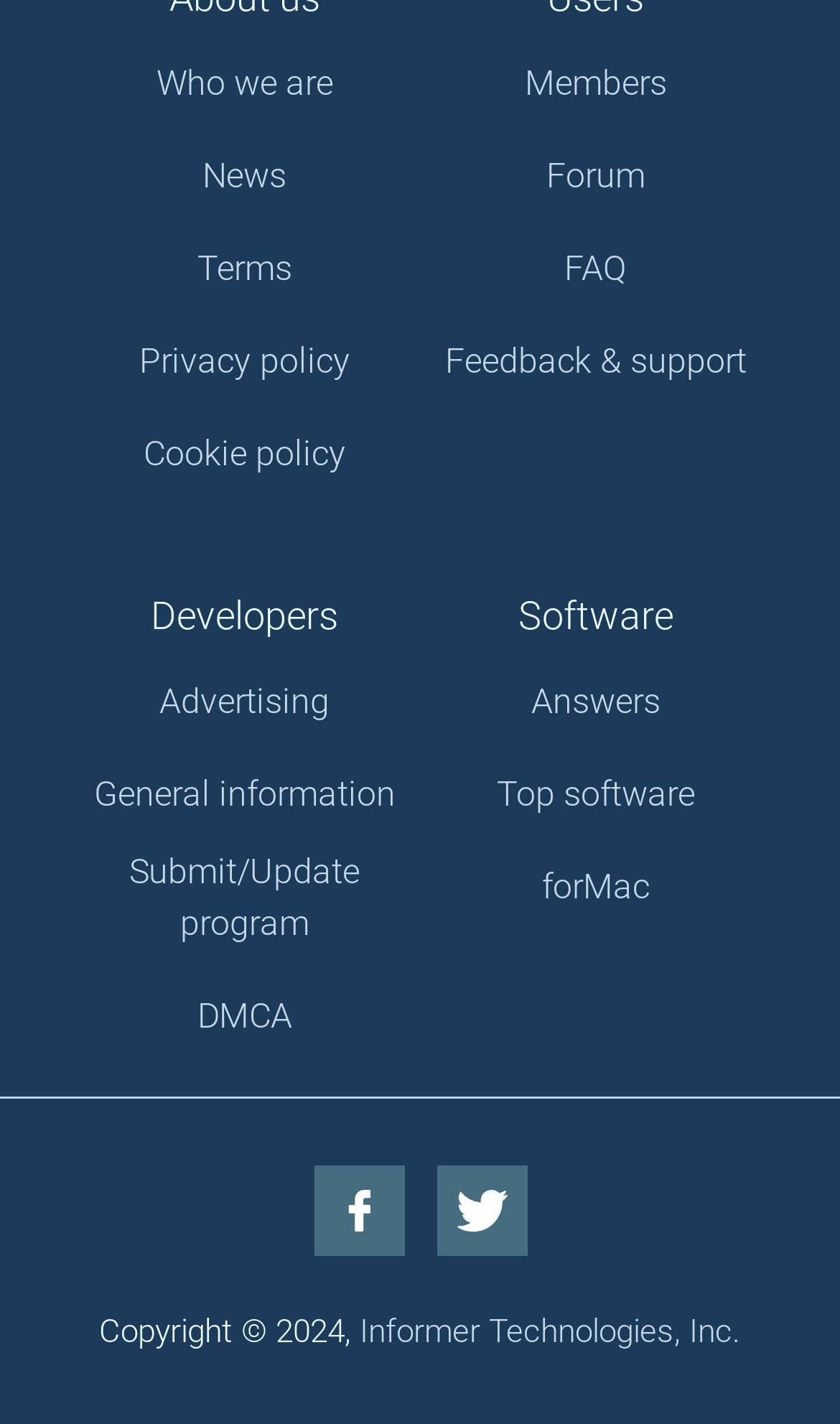How many social media links are present?
Answer the question based on the image using a single word or a brief phrase.

2